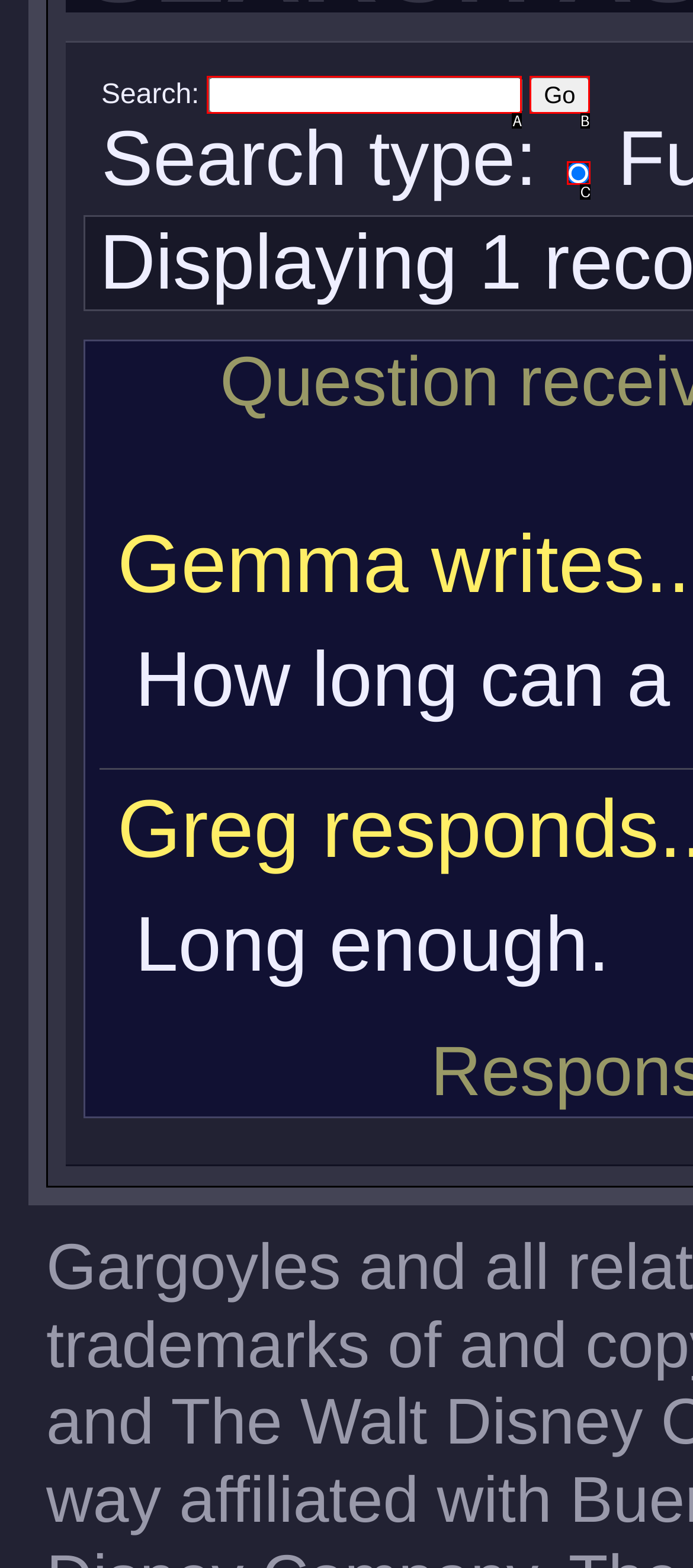Choose the HTML element that corresponds to the description: parent_node: Search: name="search_string"
Provide the answer by selecting the letter from the given choices.

A